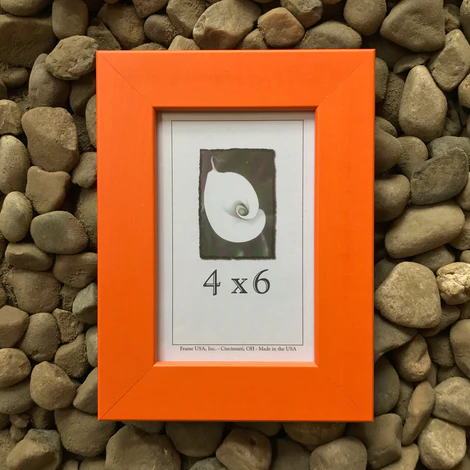Provide a brief response in the form of a single word or phrase:
What is the name of the product category on the RecoveryBoosters website?

LOVED ONES